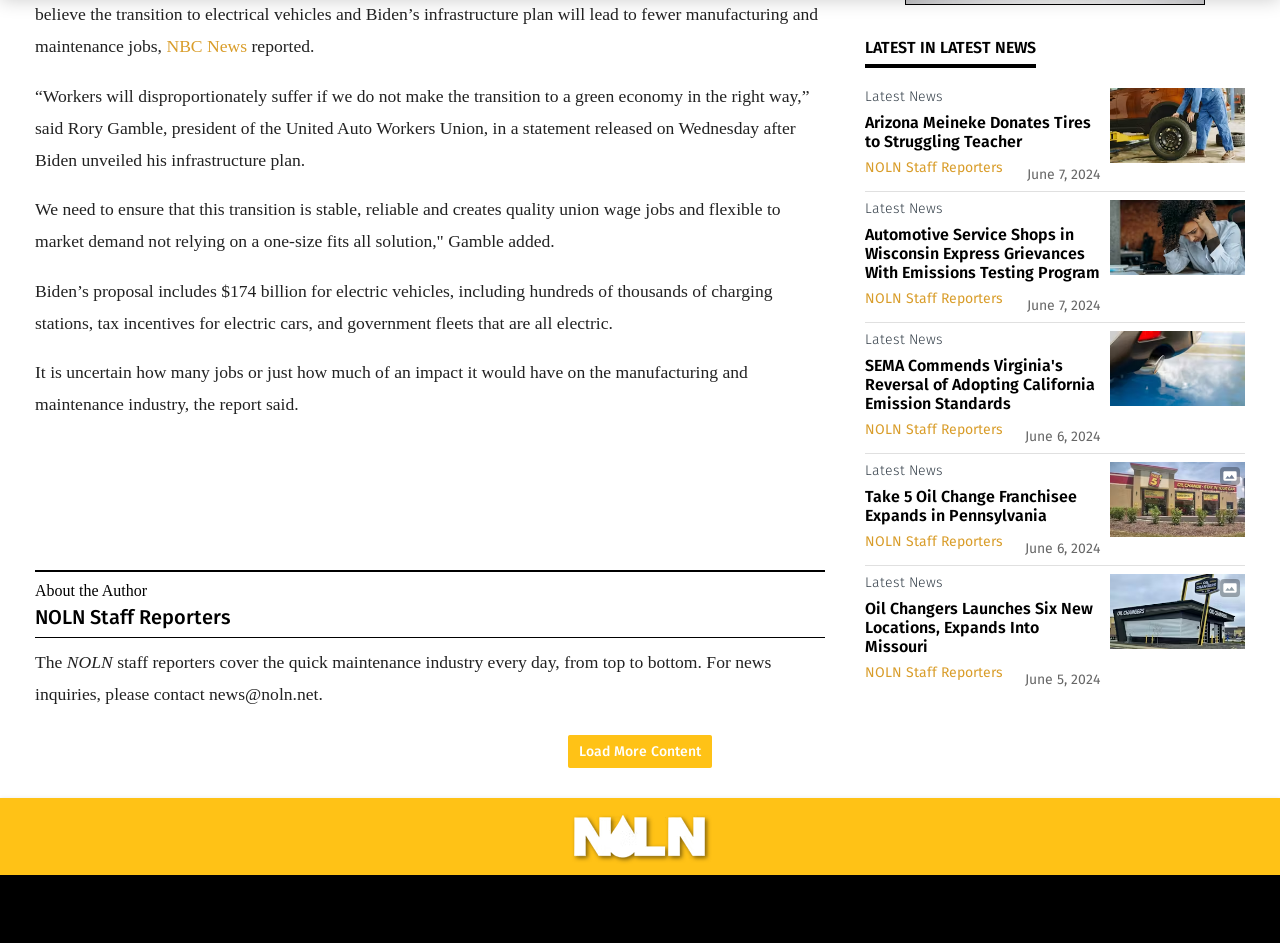Please determine the bounding box coordinates of the area that needs to be clicked to complete this task: 'Read the latest news from 'NOLN Staff Reporters''. The coordinates must be four float numbers between 0 and 1, formatted as [left, top, right, bottom].

[0.676, 0.168, 0.784, 0.186]